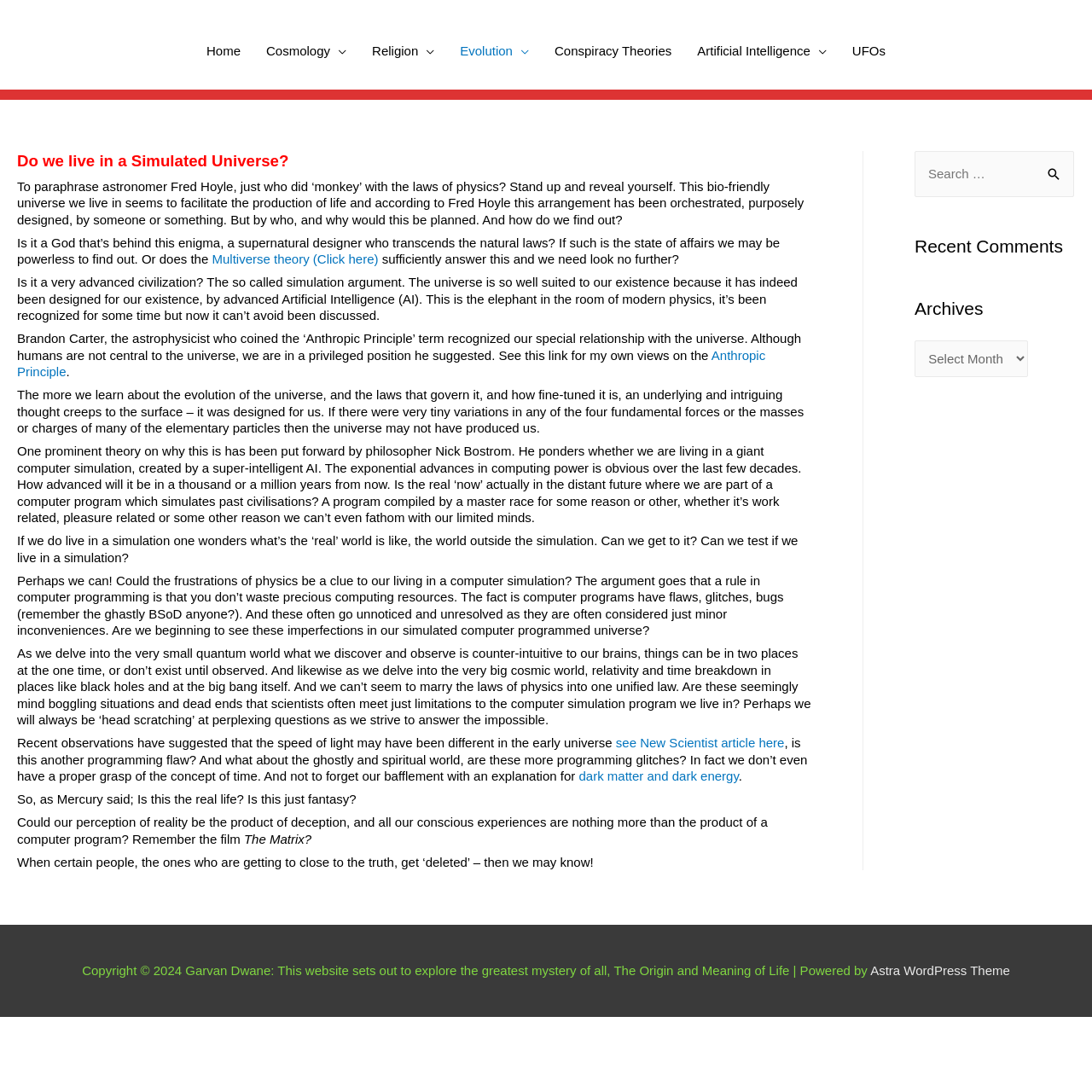Could you locate the bounding box coordinates for the section that should be clicked to accomplish this task: "Read the 'Anthropic Principle' article".

[0.016, 0.319, 0.701, 0.347]